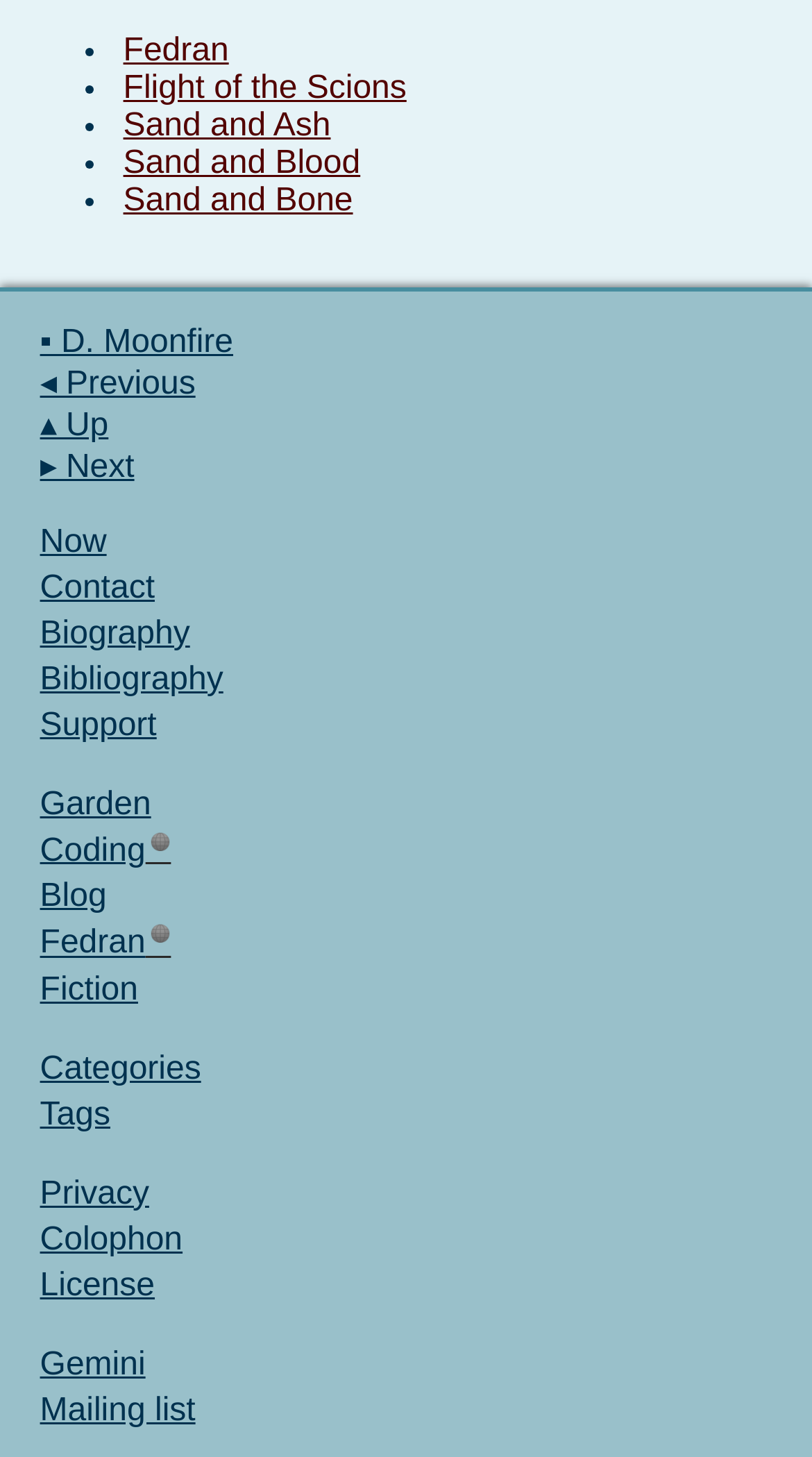Please determine the bounding box coordinates of the element's region to click in order to carry out the following instruction: "Go to previous page". The coordinates should be four float numbers between 0 and 1, i.e., [left, top, right, bottom].

[0.041, 0.249, 0.959, 0.277]